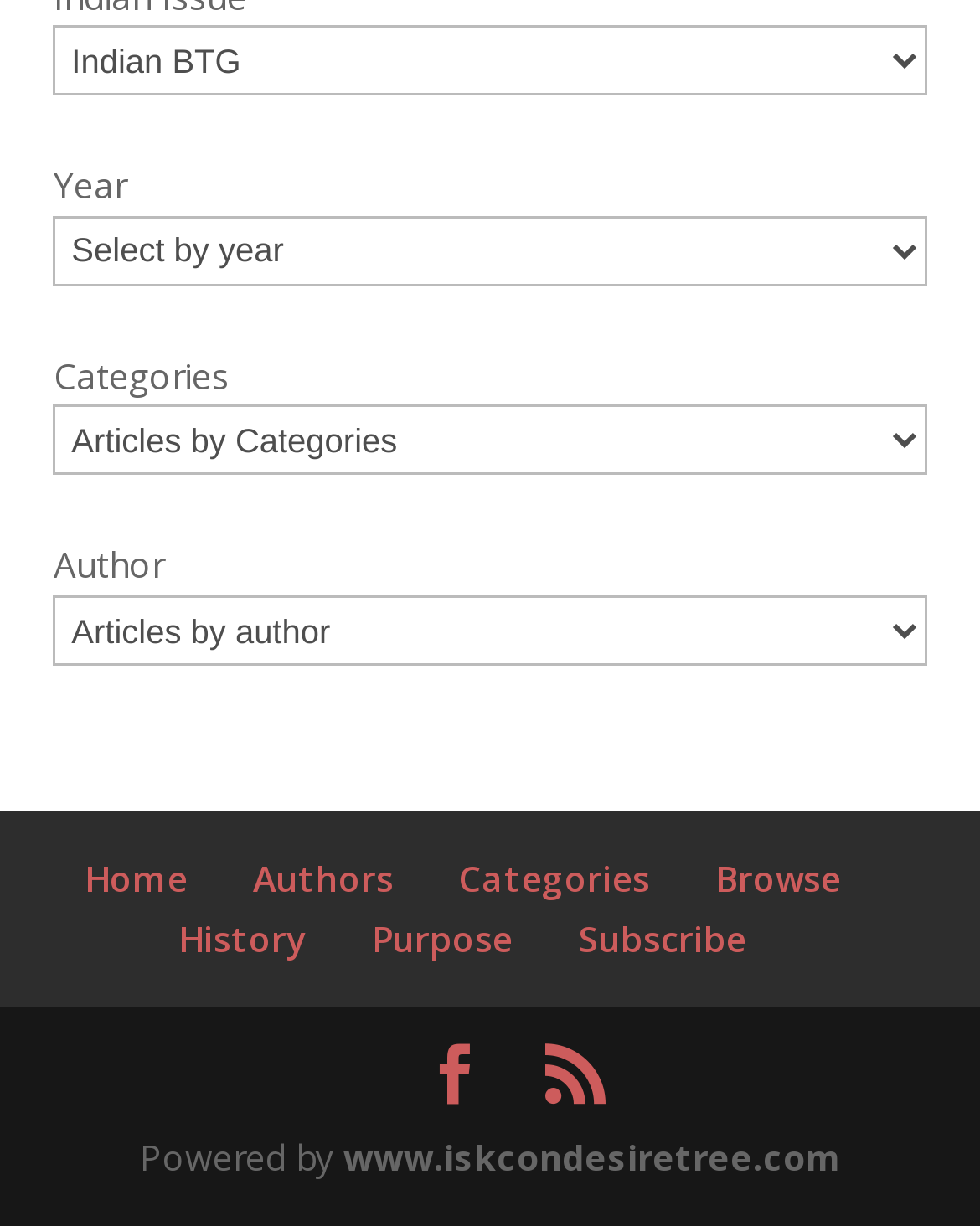Please provide a short answer using a single word or phrase for the question:
What is the text next to the 'Categories' combobox?

Categories